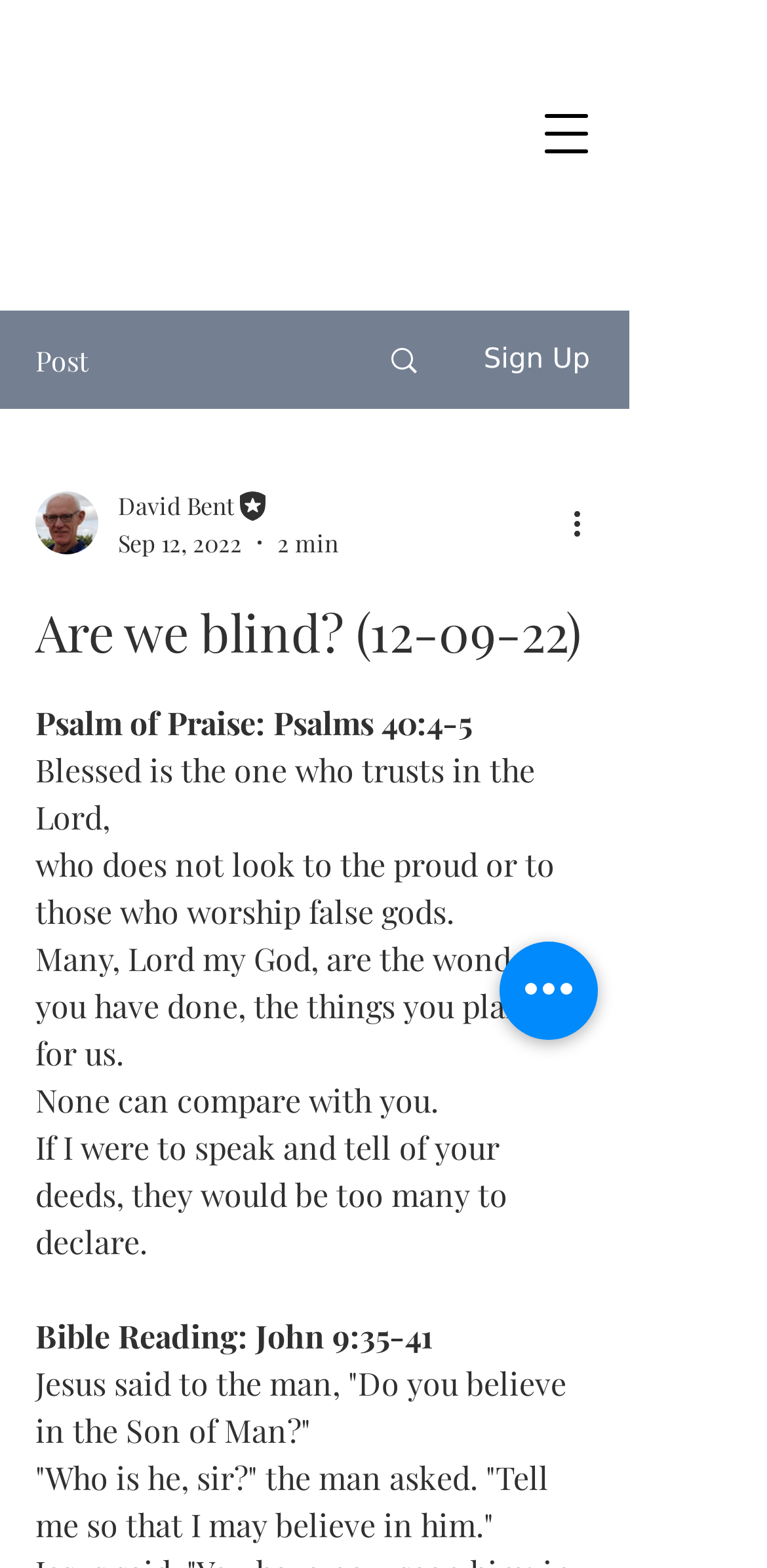Create an elaborate caption that covers all aspects of the webpage.

This webpage appears to be a blog post or article page. At the top, there is a navigation menu button on the right side, which can be opened to reveal more options. Below this, there are three main sections: a post title, a sign-up button, and a writer's information section.

The post title section contains a heading that reads "Are we blind? (12-09-22)" and is positioned at the top center of the page. Below this, there is a series of paragraphs that form the main content of the post. The text is divided into several sections, with each section containing a few lines of text. The content appears to be a biblical passage, with the title "Psalm of Praise: Psalms 40:4-5" and subsequent lines quoting the passage.

To the right of the post title, there is a section containing the writer's information, including their picture, name "David Bent", and title "Editor". Below this, there is a date "Sep 12, 2022" and a reading time "2 min".

At the bottom of the page, there is a button labeled "More actions" and another button labeled "Quick actions". There are no images within the main content of the post, but there are several icons and images scattered throughout the page, including a writer's picture and several button icons.